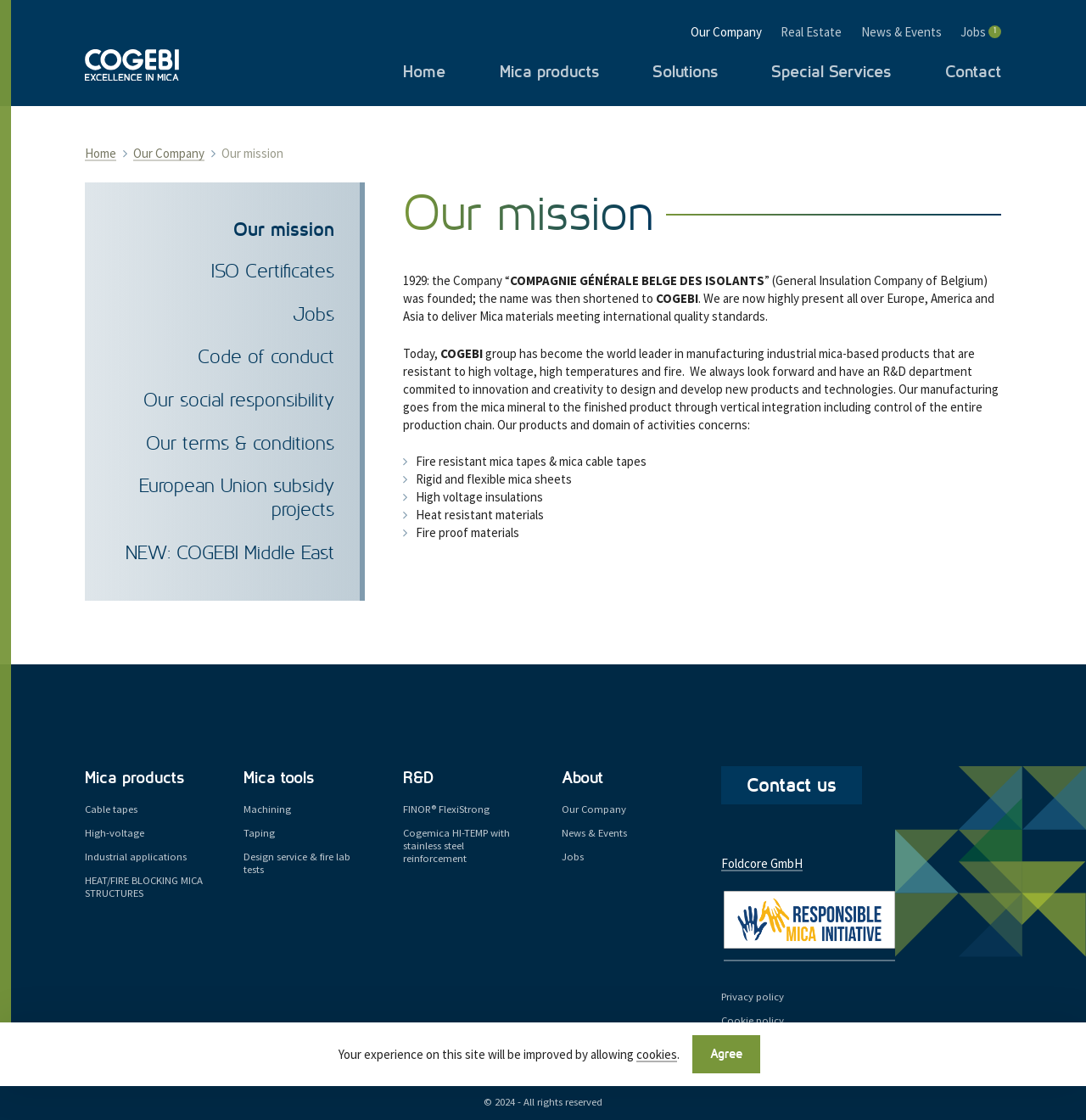Refer to the screenshot and answer the following question in detail:
What is the year of copyright?

The year of copyright is 2024, which is mentioned at the bottom of the webpage as '© 2024 - All rights reserved'.